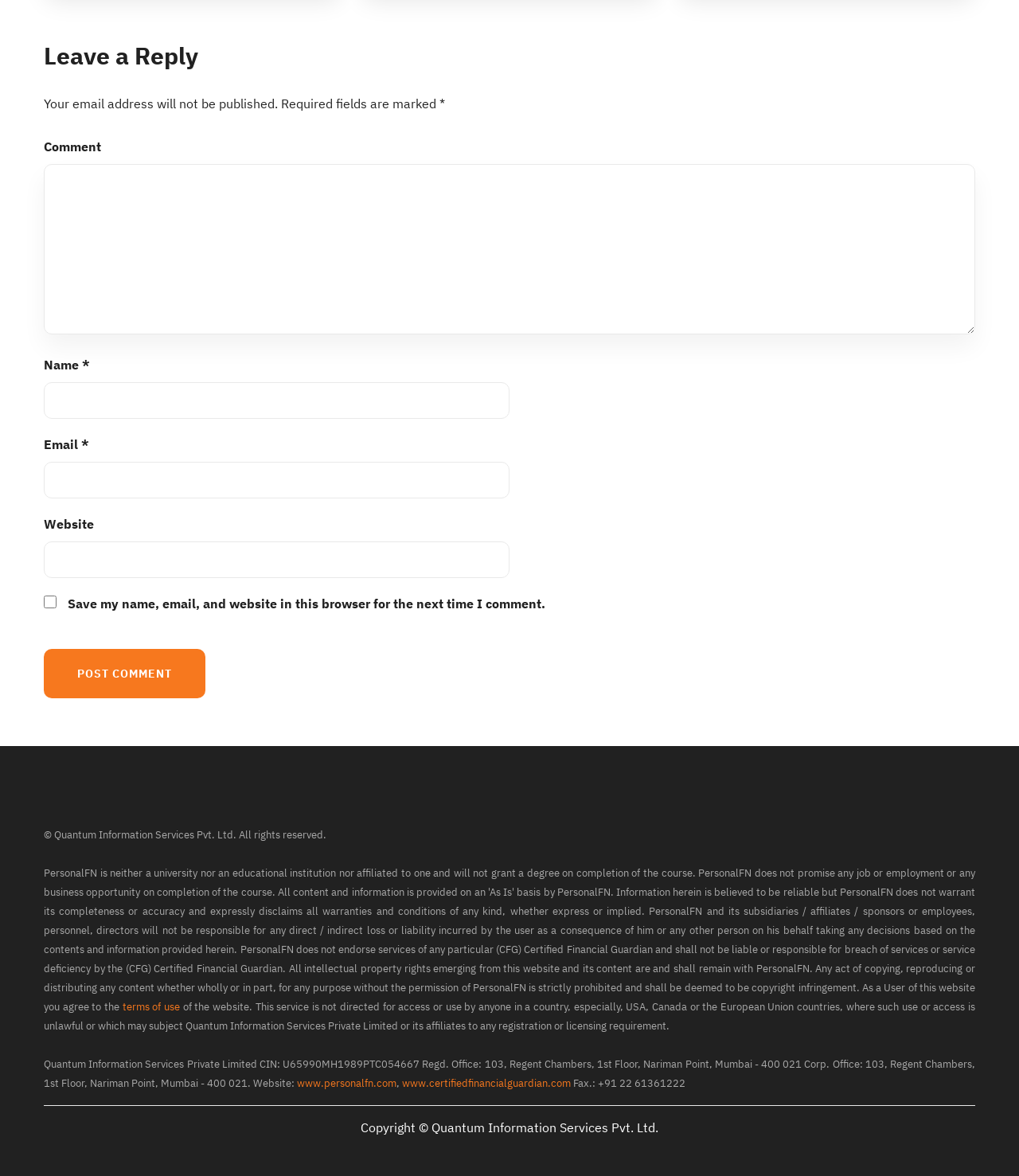With reference to the screenshot, provide a detailed response to the question below:
What is the company name mentioned at the bottom of the page?

The company name mentioned at the bottom of the page is Quantum Information Services Pvt. Ltd., along with its CIN, registered office, and corporate office addresses.